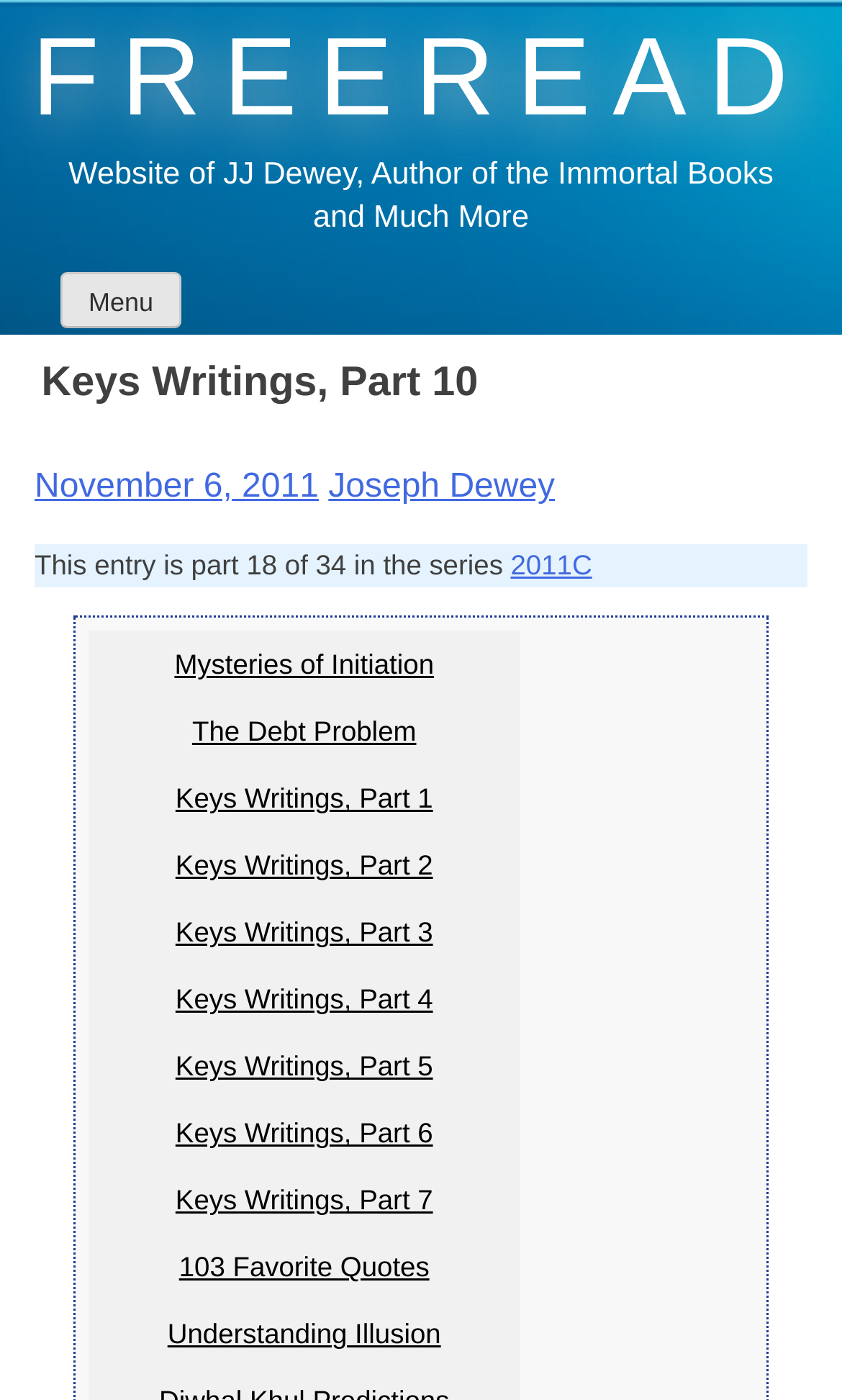Please find the bounding box coordinates of the section that needs to be clicked to achieve this instruction: "Click the FREEREAD link".

[0.038, 0.01, 0.962, 0.098]